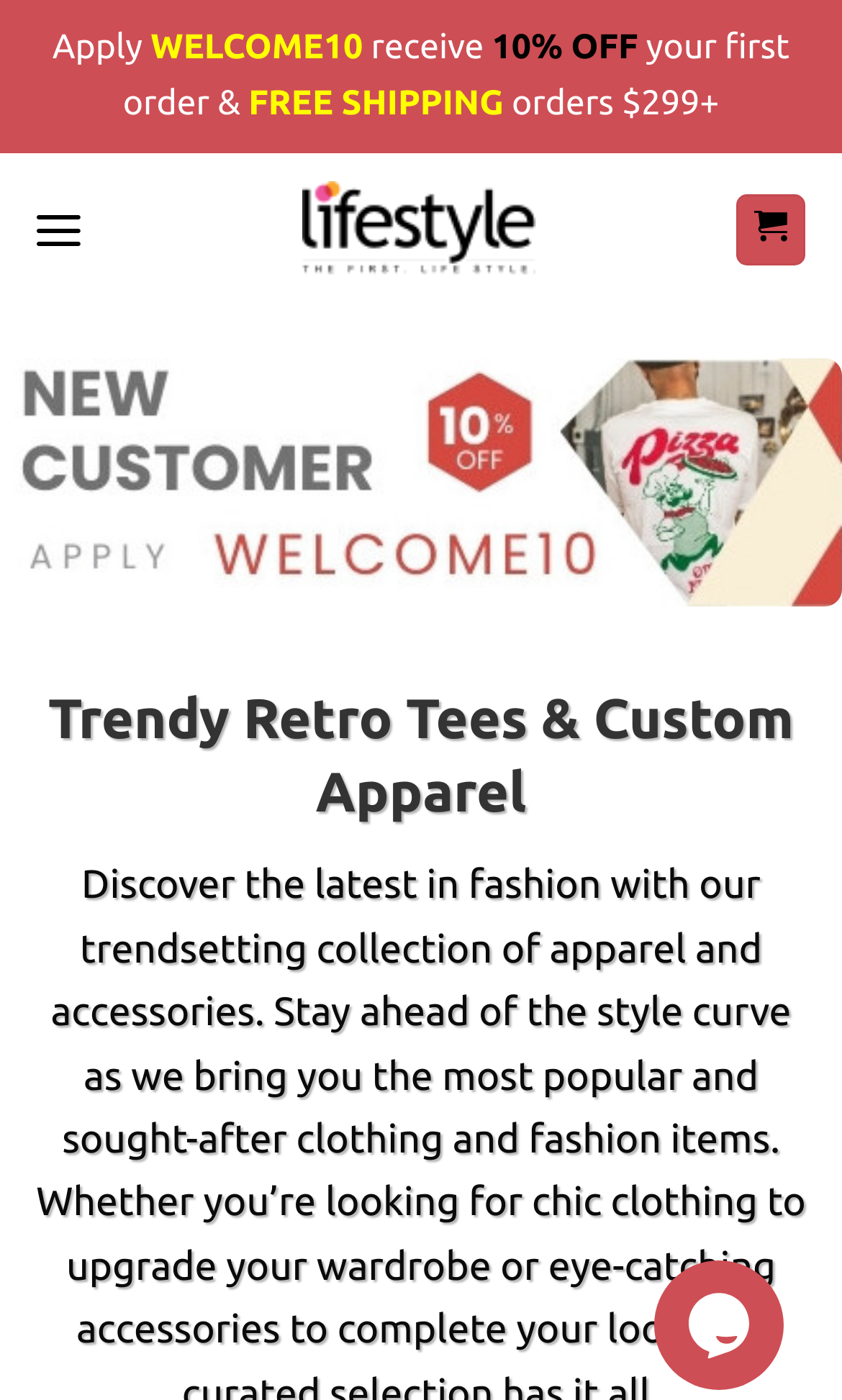Carefully observe the image and respond to the question with a detailed answer:
What is the discount for the first order?

I found the discount information by looking at the text elements at the top of the page. The text 'WELCOME10' is followed by 'receive' and then '10% OFF', which suggests that the discount is 10% off for the first order.